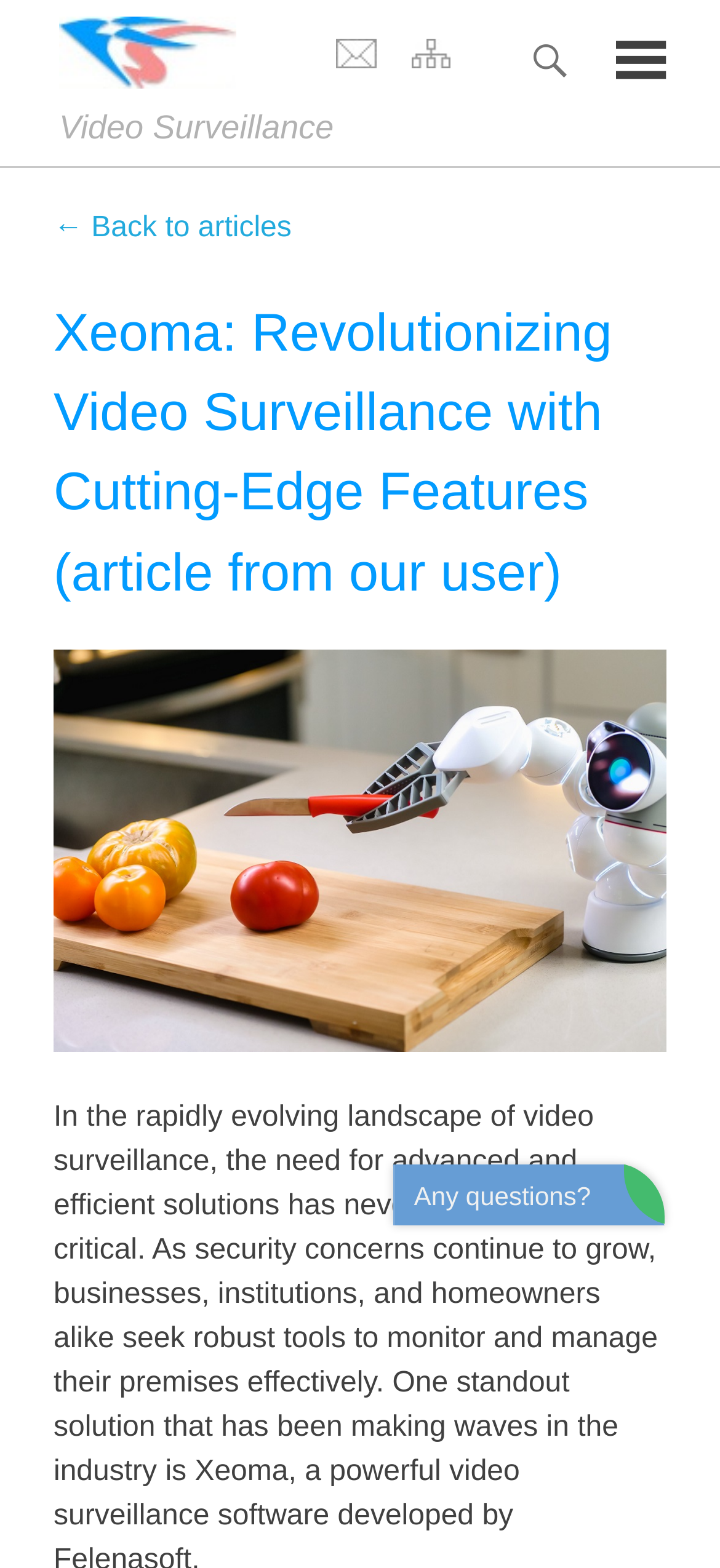Provide the bounding box coordinates for the specified HTML element described in this description: "parent_node: Video Surveillance". The coordinates should be four float numbers ranging from 0 to 1, in the format [left, top, right, bottom].

[0.838, 0.015, 0.938, 0.061]